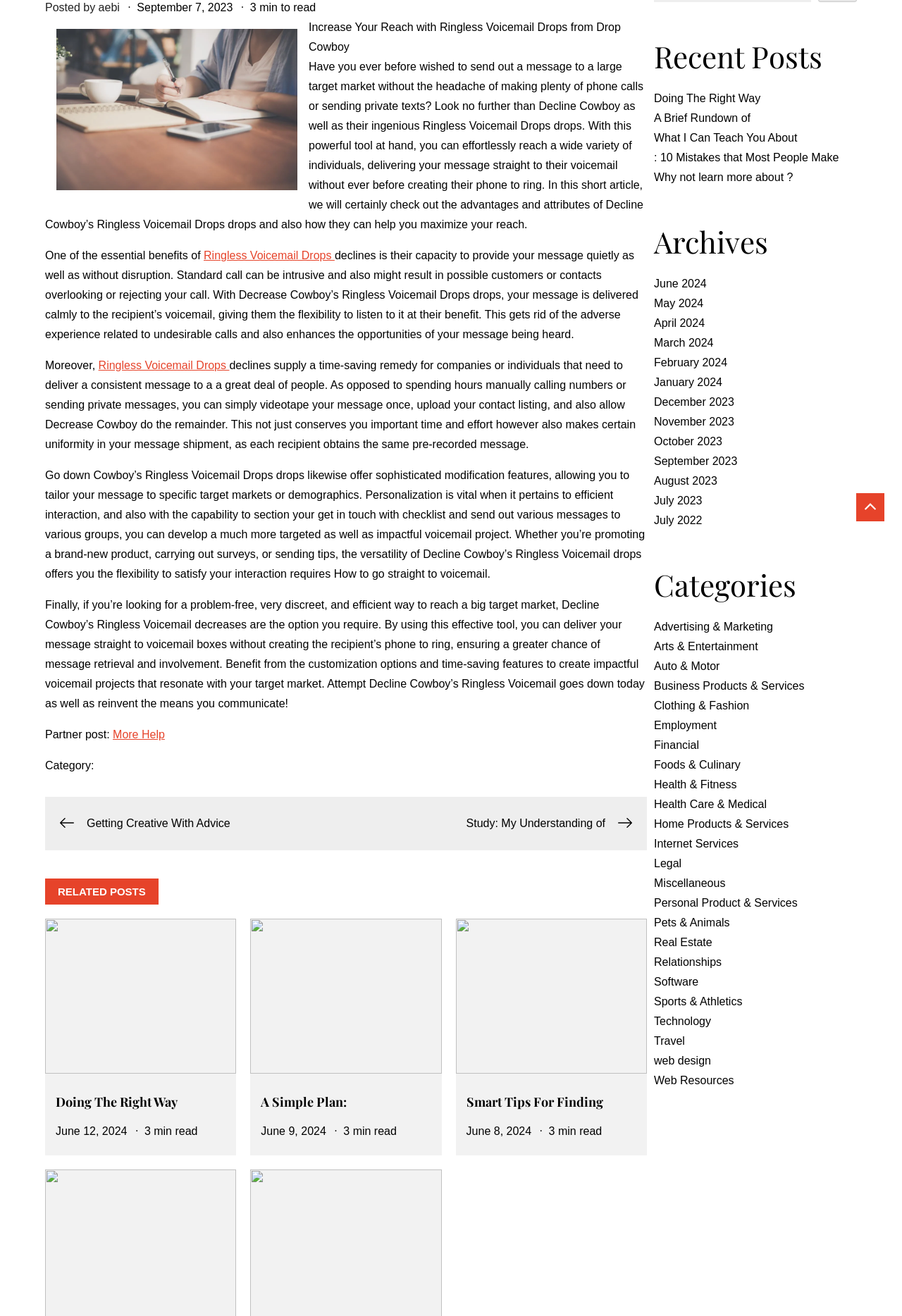Identify the bounding box for the UI element specified in this description: "Smart Tips For Finding". The coordinates must be four float numbers between 0 and 1, formatted as [left, top, right, bottom].

[0.517, 0.831, 0.668, 0.844]